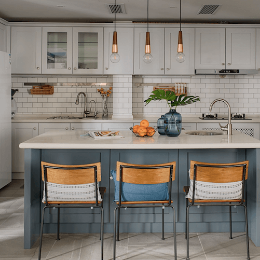Give a one-word or short phrase answer to the question: 
What material is used for the cabinetry?

Glass-paneled